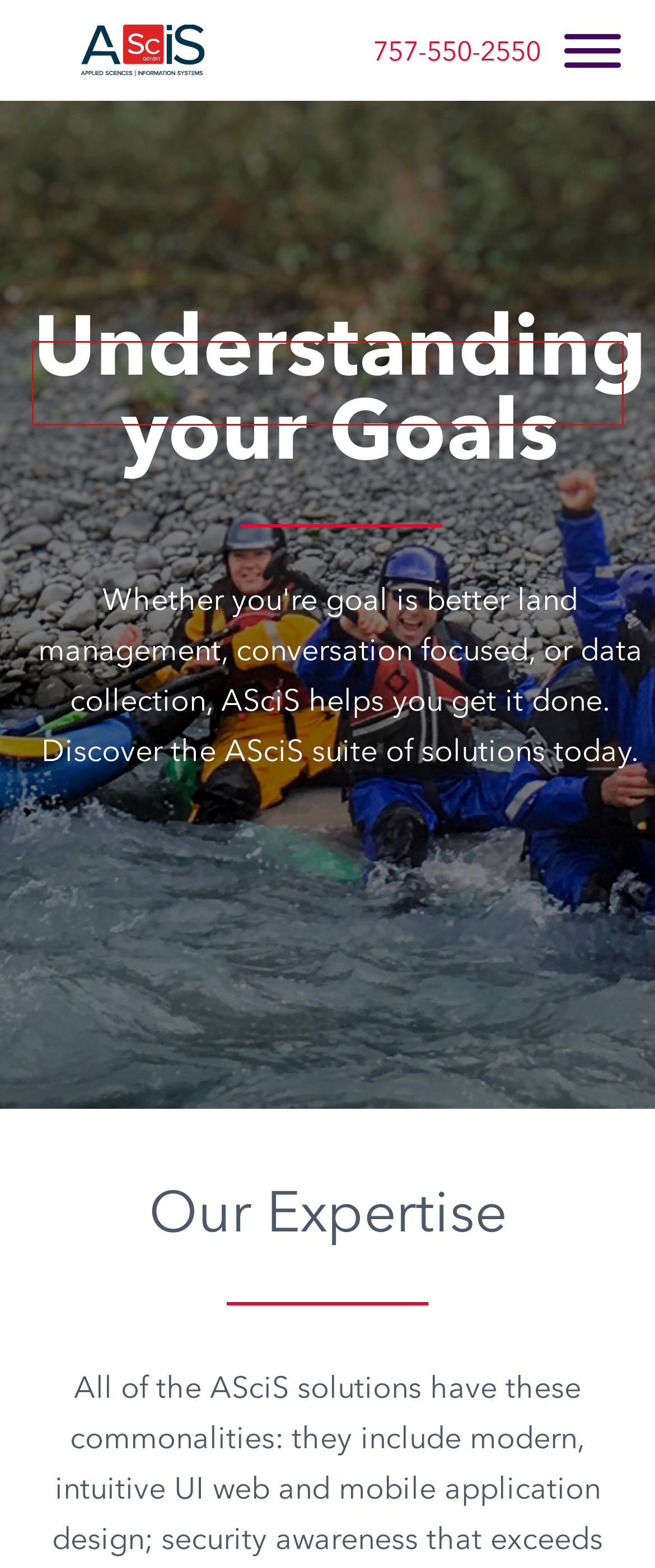You are looking at a screenshot of a webpage with a red bounding box around an element. Determine the best matching webpage description for the new webpage resulting from clicking the element in the red bounding box. Here are the descriptions:
A. Culture | ASciS
B. Contact | ASciS
C. Media | ASciS
D. Xscientia | ASciS
E. Partners | ASciS
F. Industries | ASciS
G. Digital Solutions | ASciS
H. Expertise | ASciS

G